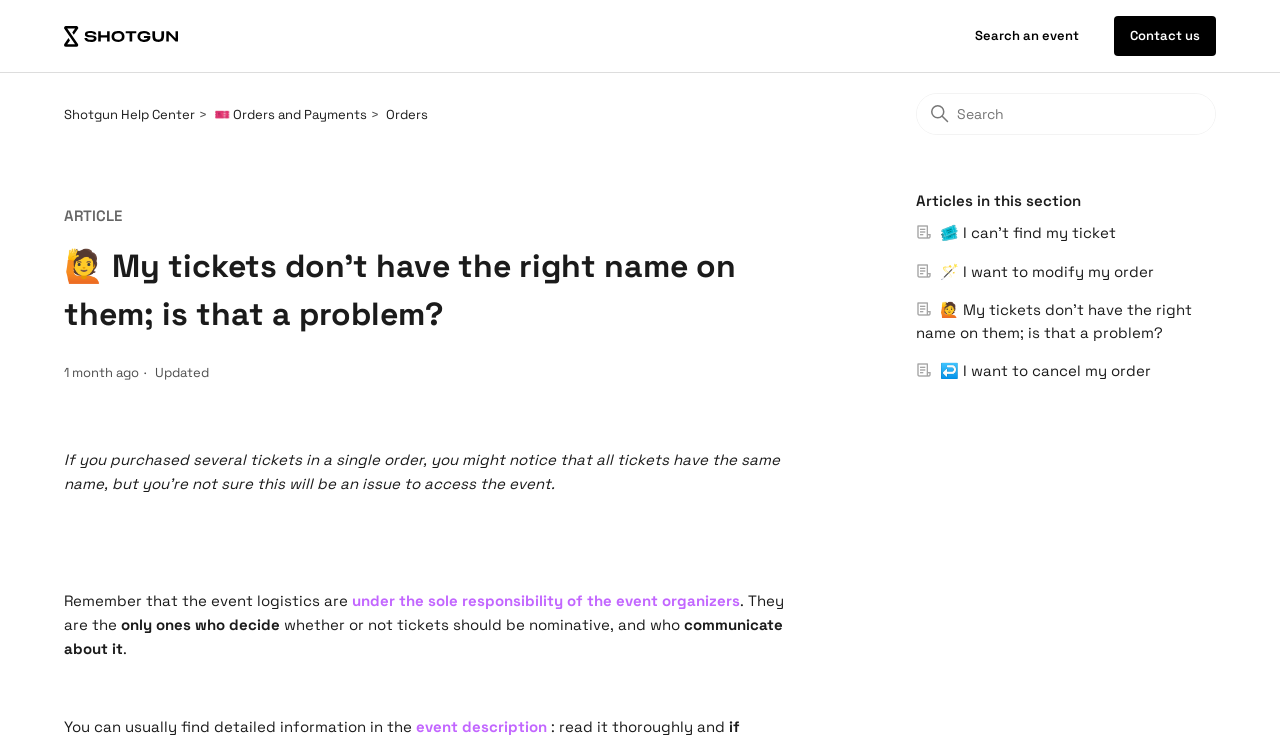What is the event organizers responsible for?
Based on the image, please offer an in-depth response to the question.

I determined the event organizers' responsibility by reading the article, which states that 'the event logistics are under the sole responsibility of the event organizers'. This suggests that the event organizers are responsible for managing the event logistics.